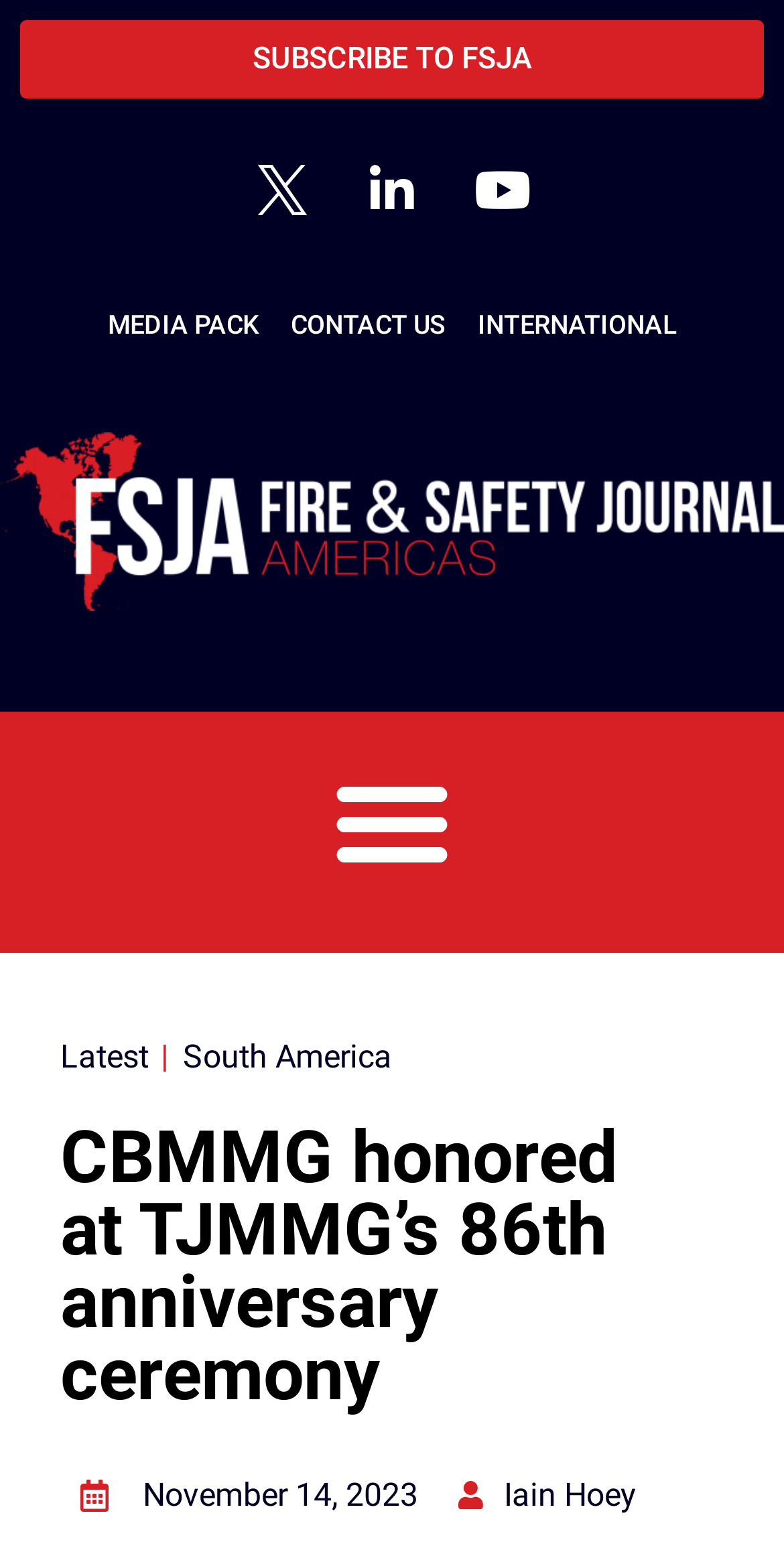Determine the bounding box coordinates for the clickable element required to fulfill the instruction: "Open Linkedin page". Provide the coordinates as four float numbers between 0 and 1, i.e., [left, top, right, bottom].

[0.436, 0.09, 0.564, 0.155]